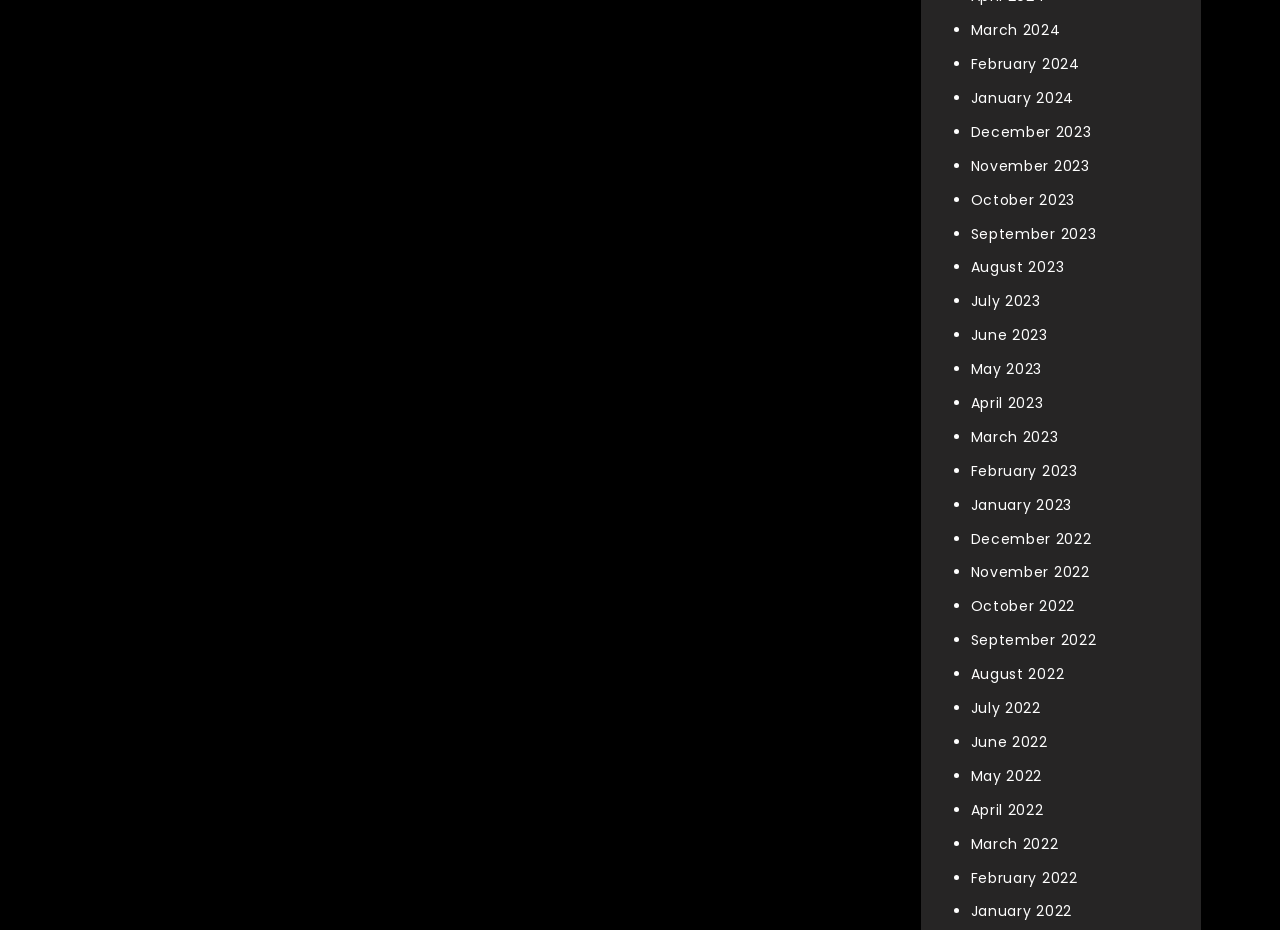Are the months listed in chronological order?
Provide a fully detailed and comprehensive answer to the question.

I examined the links on the webpage and noticed that they are organized in a list with the most recent months at the top and the earliest months at the bottom. This suggests that the months are listed in chronological order.